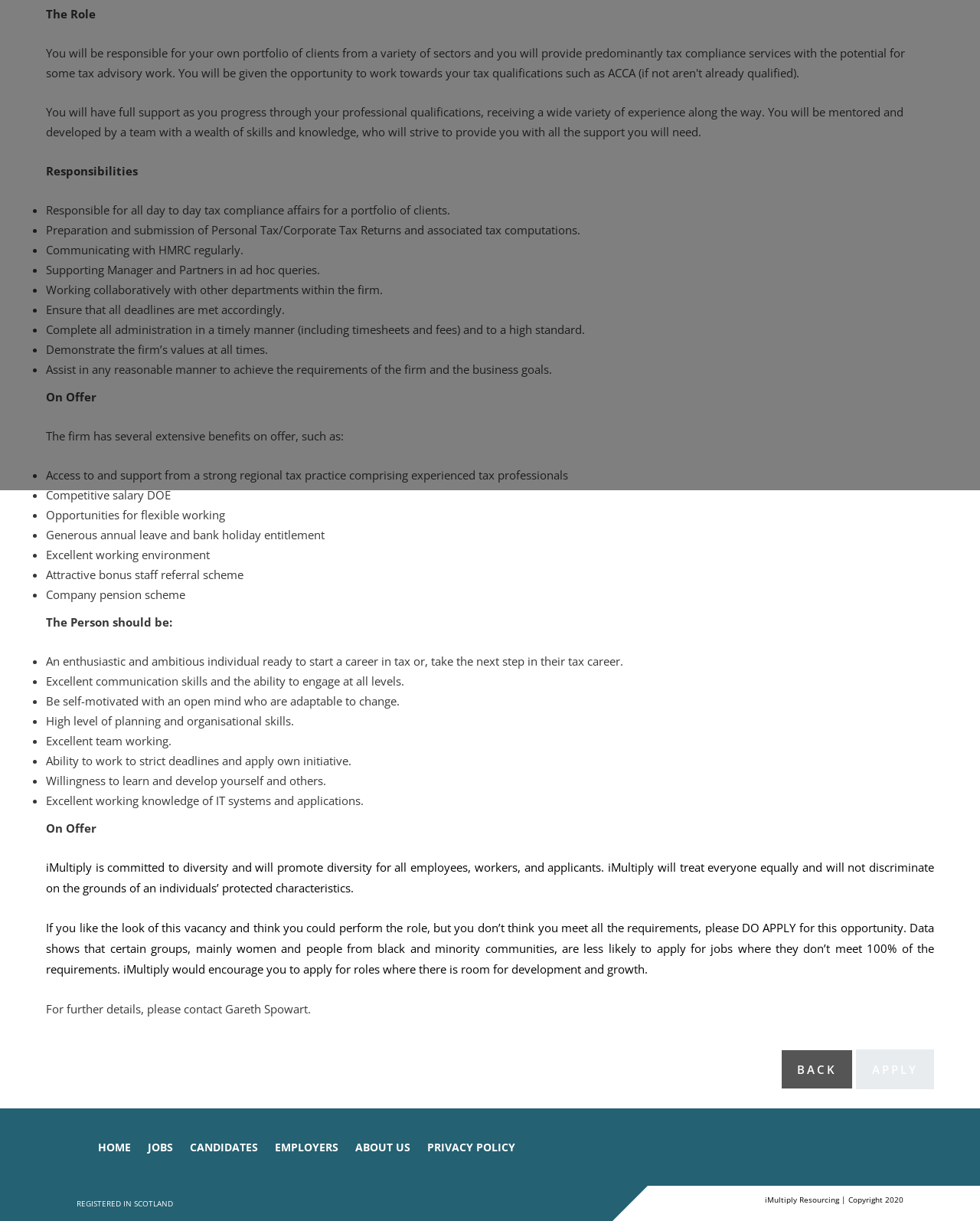For the given element description Home, determine the bounding box coordinates of the UI element. The coordinates should follow the format (top-left x, top-left y, bottom-right x, bottom-right y) and be within the range of 0 to 1.

[0.1, 0.935, 0.134, 0.949]